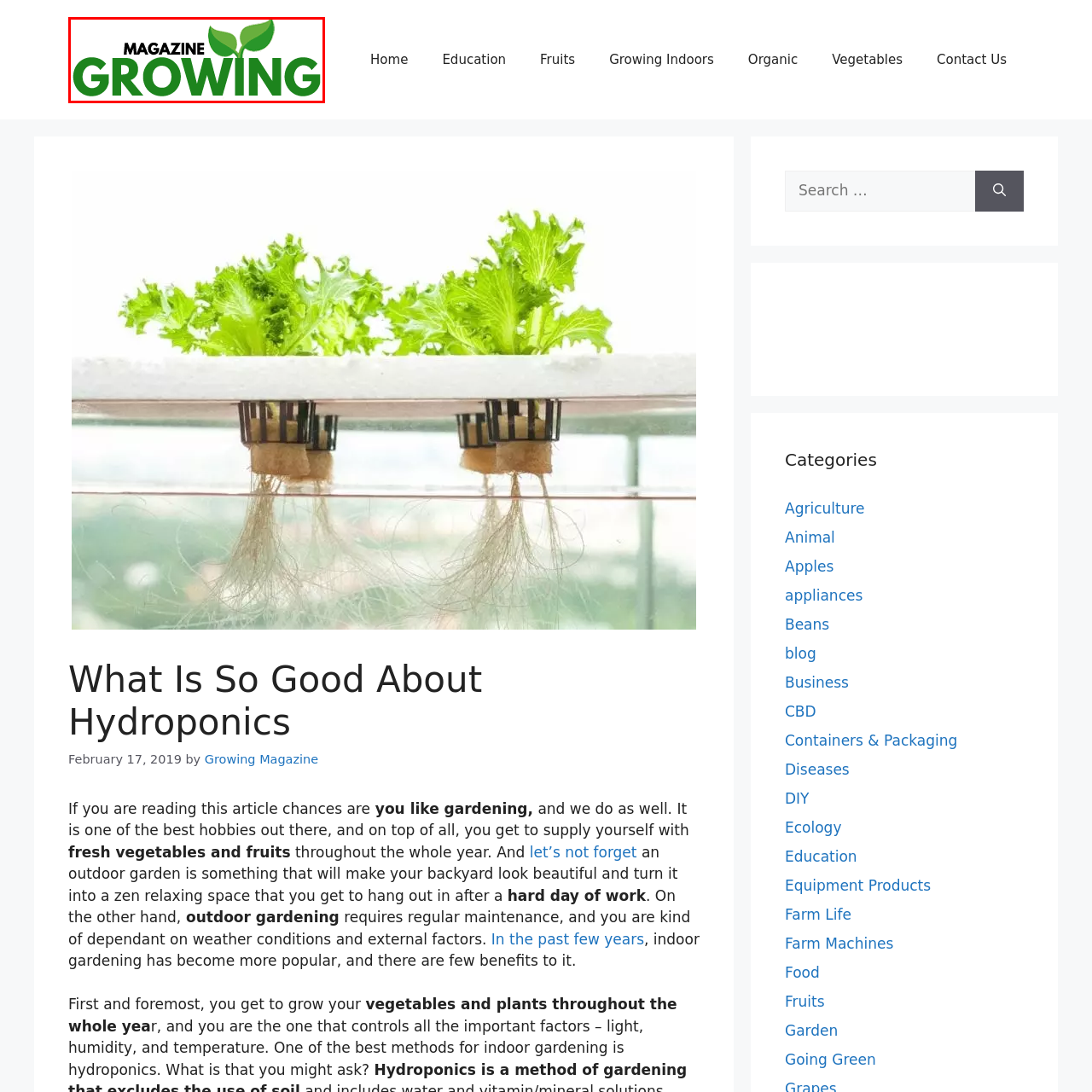Detail the features and elements seen in the red-circled portion of the image.

The image features the logo of "Growing Magazine," prominently displaying the word "GROWING" in a vibrant green font, signifying a focus on gardening and plant cultivation. Above the word, two green leaves are artistically integrated, enhancing the theme of growth and nature. This logo embodies the magazine's dedication to providing resources and insights for gardening enthusiasts, emphasizing a connection to the environment and the joys of gardening.